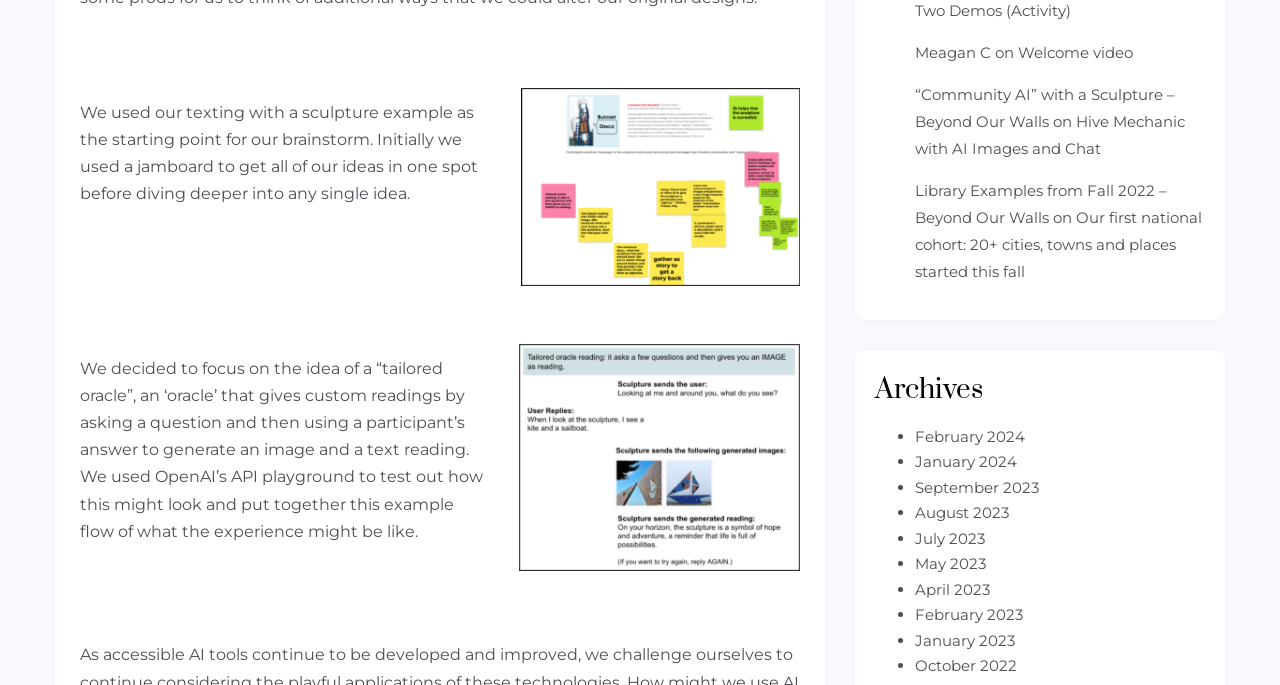Determine the bounding box coordinates of the UI element that matches the following description: "February 2024". The coordinates should be four float numbers between 0 and 1 in the format [left, top, right, bottom].

[0.715, 0.623, 0.801, 0.65]